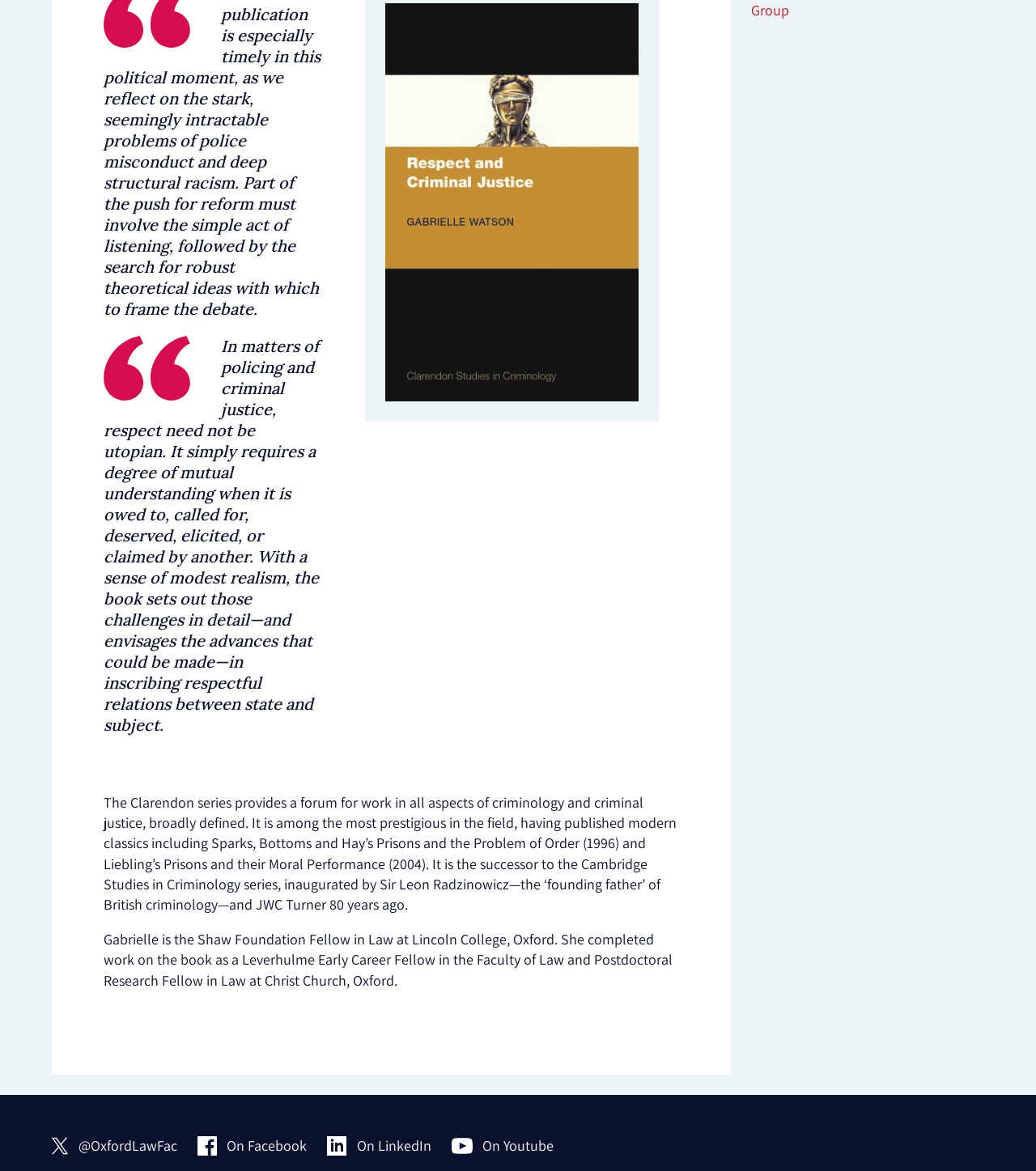Predict the bounding box of the UI element based on the description: "On Facebook". The coordinates should be four float numbers between 0 and 1, formatted as [left, top, right, bottom].

[0.19, 0.97, 0.296, 0.987]